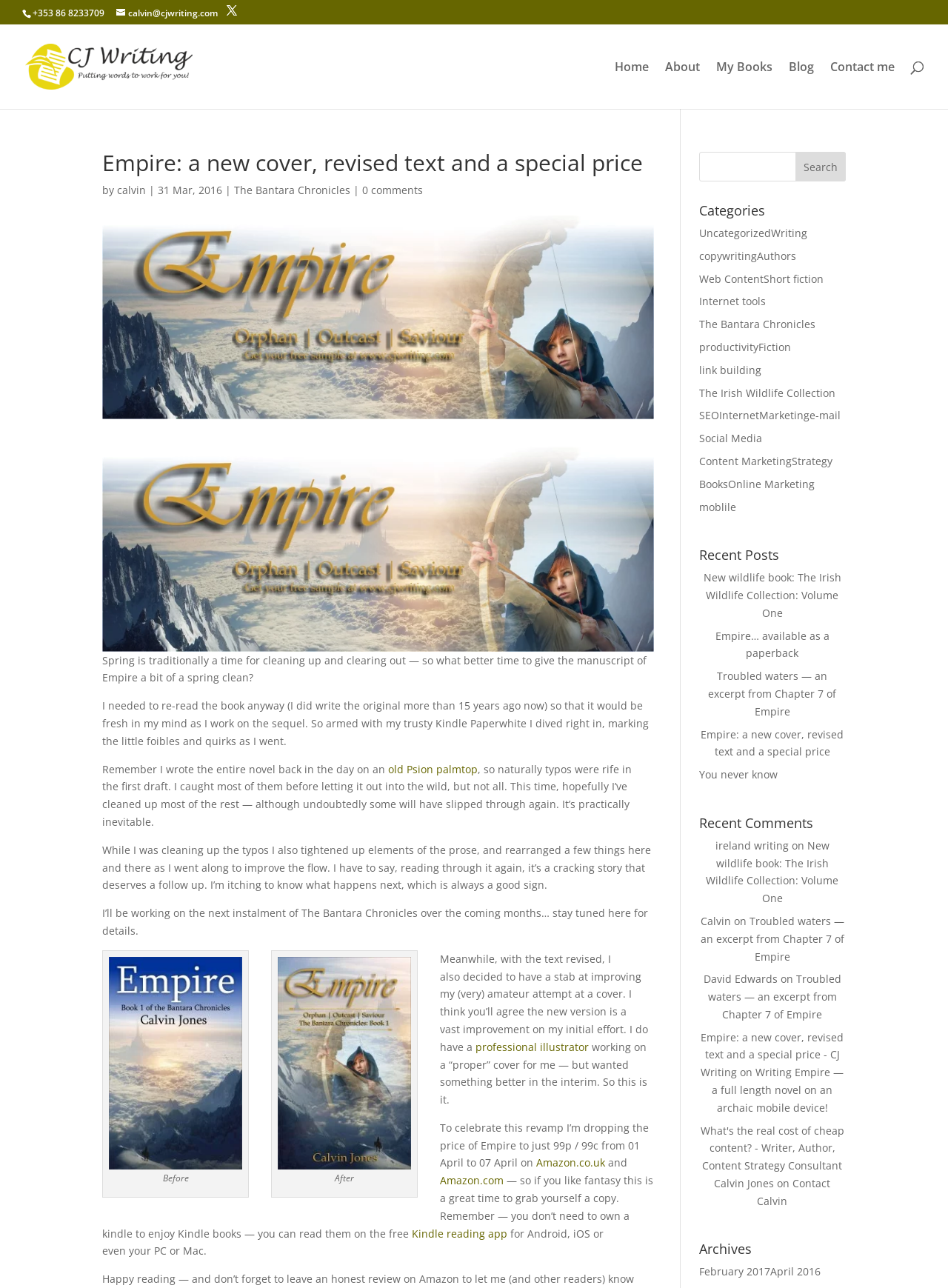How many comments are there on the post?
Utilize the information in the image to give a detailed answer to the question.

The number of comments on the post is mentioned in the text as '0 comments' which is linked to the comments section.